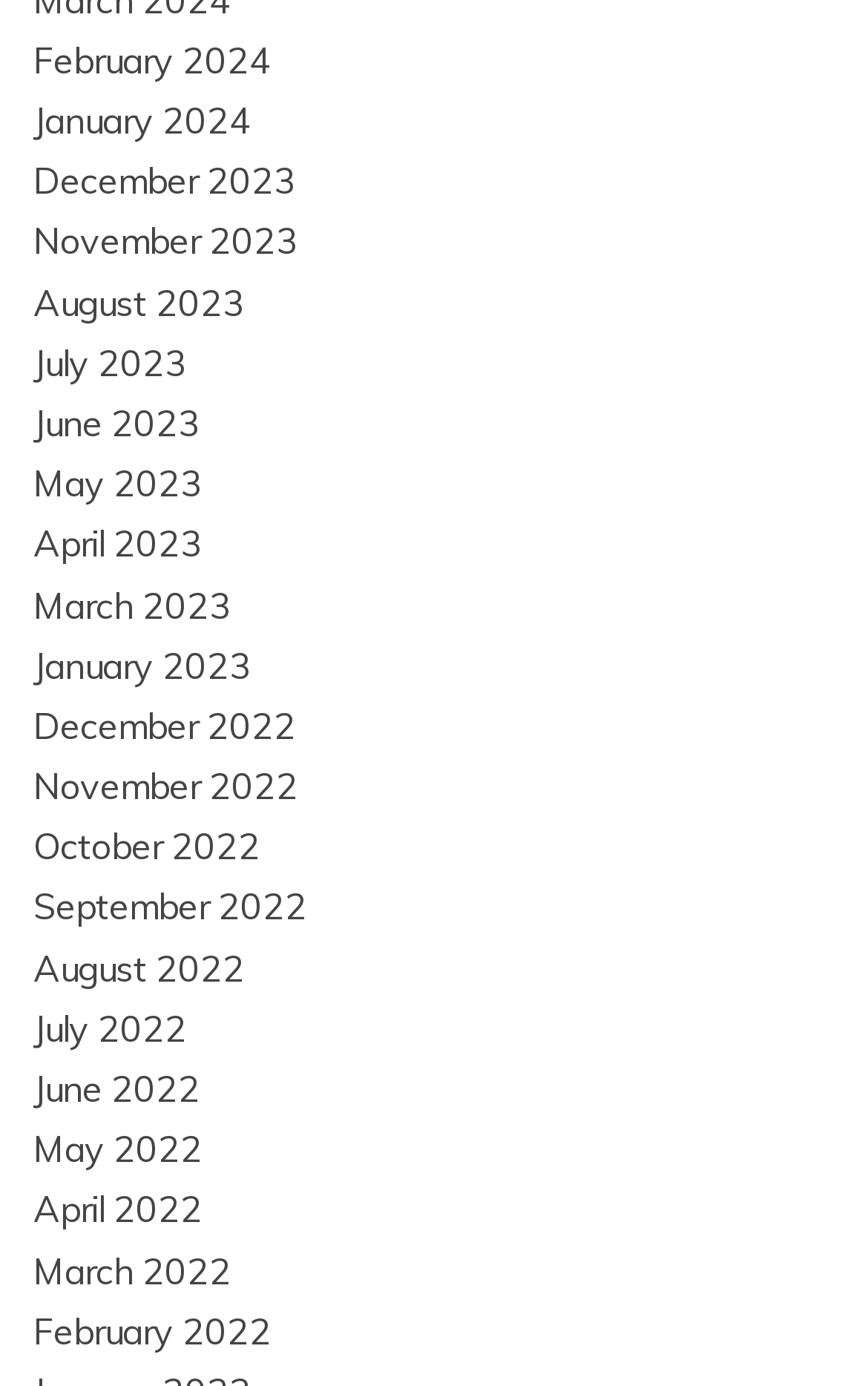Are the months listed in chronological order?
Please respond to the question with as much detail as possible.

I examined the list of link elements and found that the months are listed in reverse chronological order, with the latest month (February 2024) at the top and the earliest month (February 2022) at the bottom.